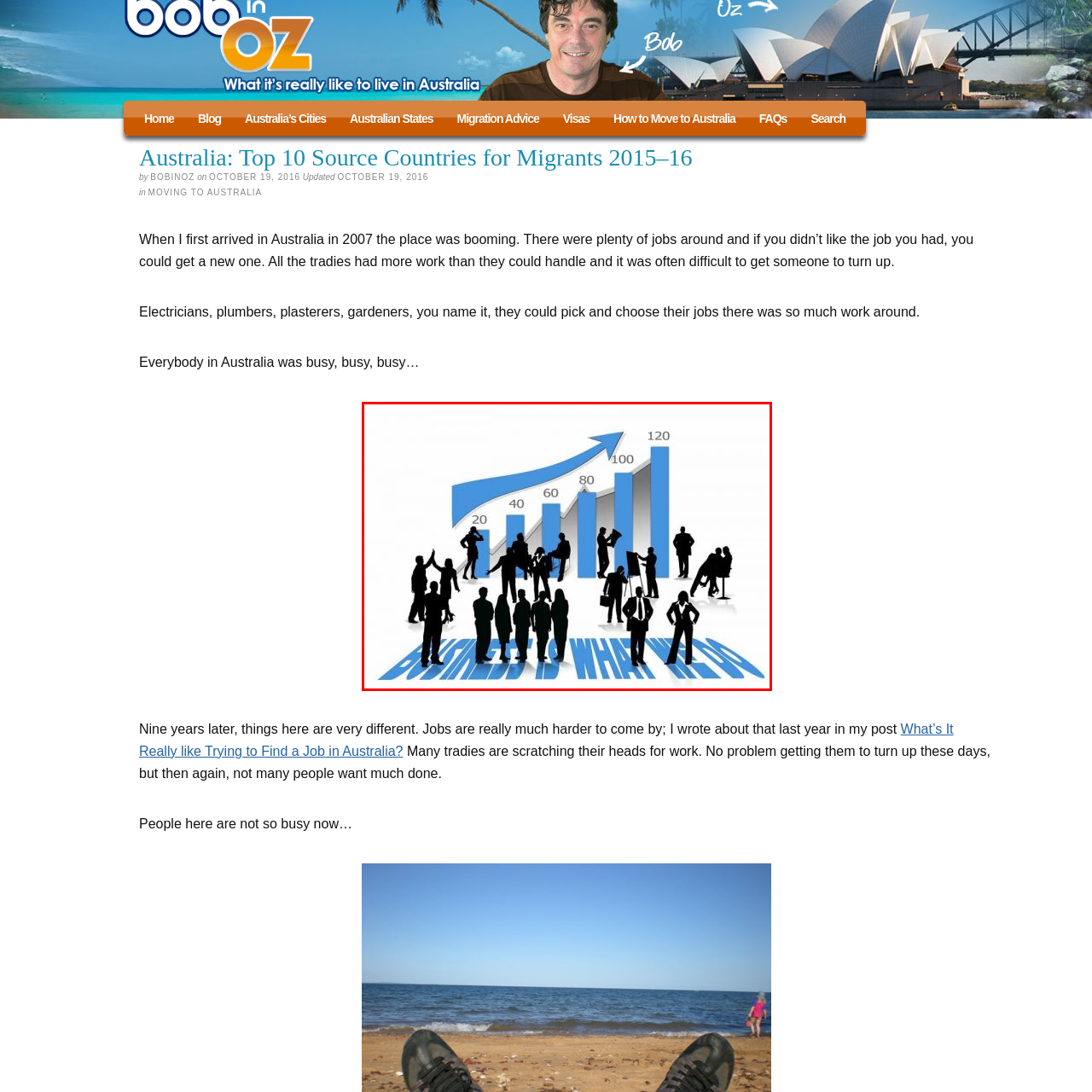Provide a comprehensive description of the image highlighted within the red bounding box.

The image depicts a dynamic business environment, characterized by an upward trending graph signifying growth and progress. Silhouettes of various business professionals are shown interacting, suggesting collaboration and networking. The graph features marked increments (20, 40, 60, 80, 100, and 120), indicating significant milestones in business performance. The phrase "BUSINESS IS WHAT WE DO" in bold letters underscores the core message of activity and commitment in the business sector. Overall, the composition reflects an energetic and thriving atmosphere, emphasizing both teamwork and the drive for success in the corporate world.